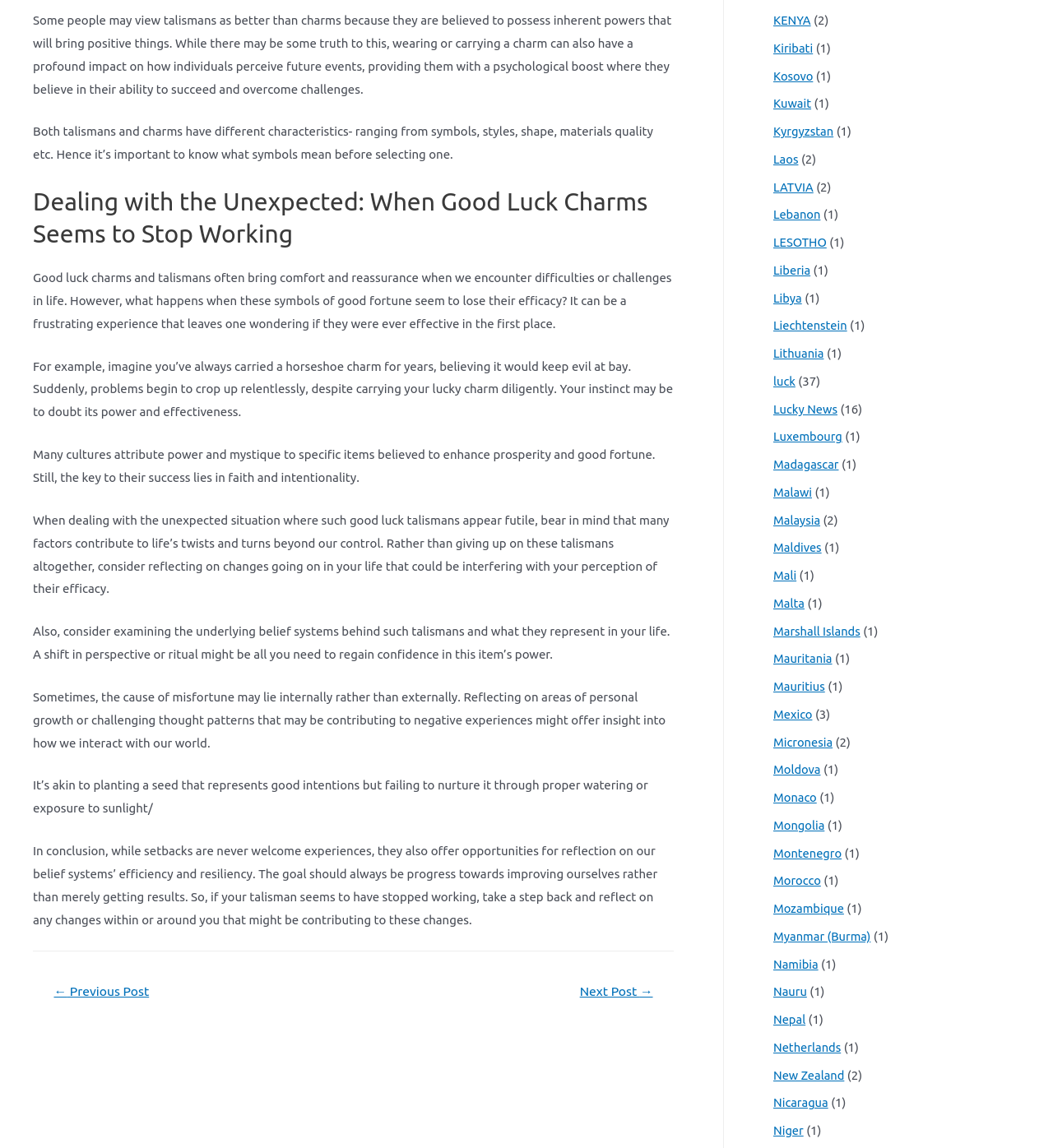What is the purpose of good luck charms and talismans?
Look at the image and respond with a one-word or short-phrase answer.

Comfort and reassurance